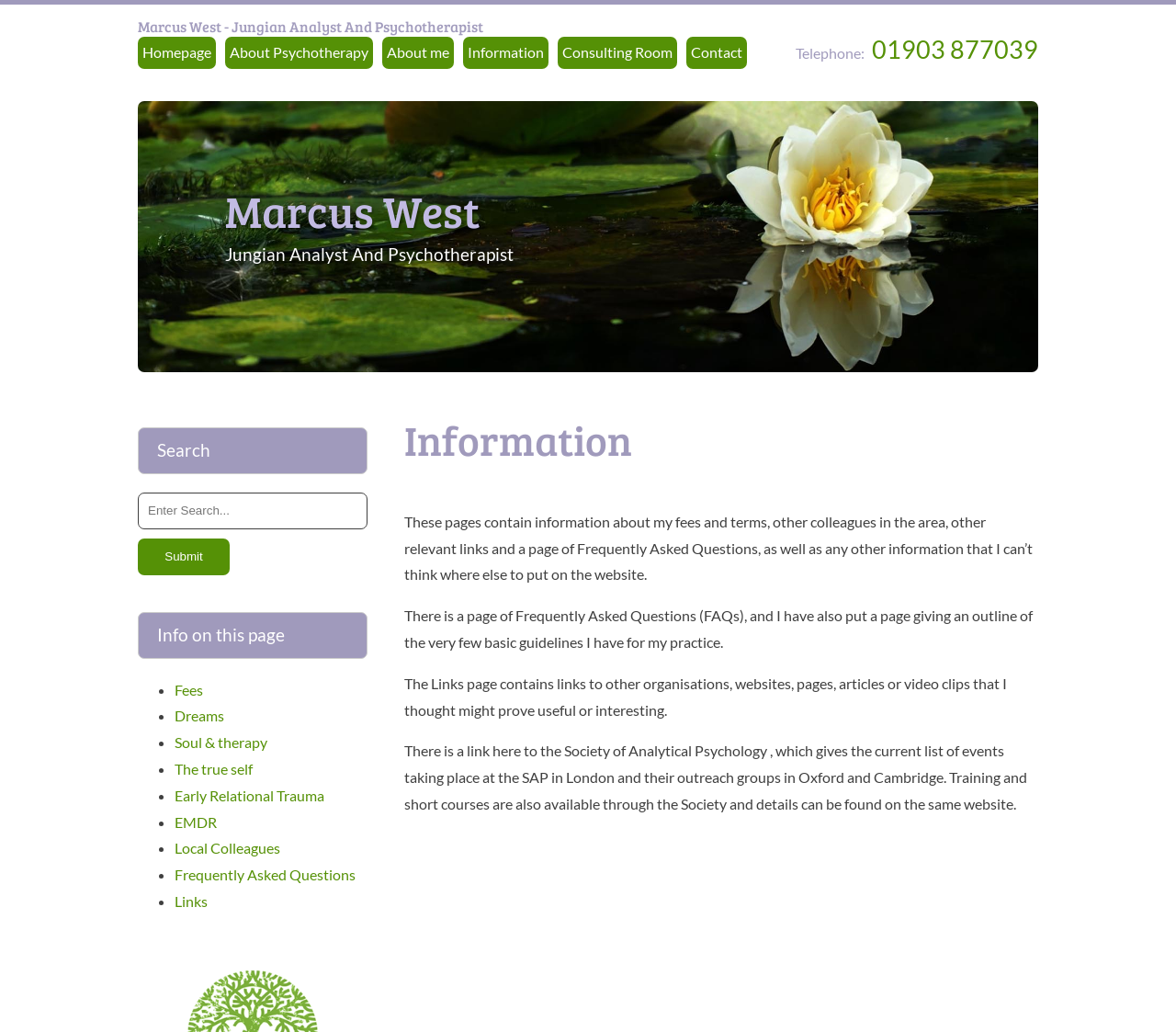For the element described, predict the bounding box coordinates as (top-left x, top-left y, bottom-right x, bottom-right y). All values should be between 0 and 1. Element description: Information

[0.394, 0.036, 0.466, 0.067]